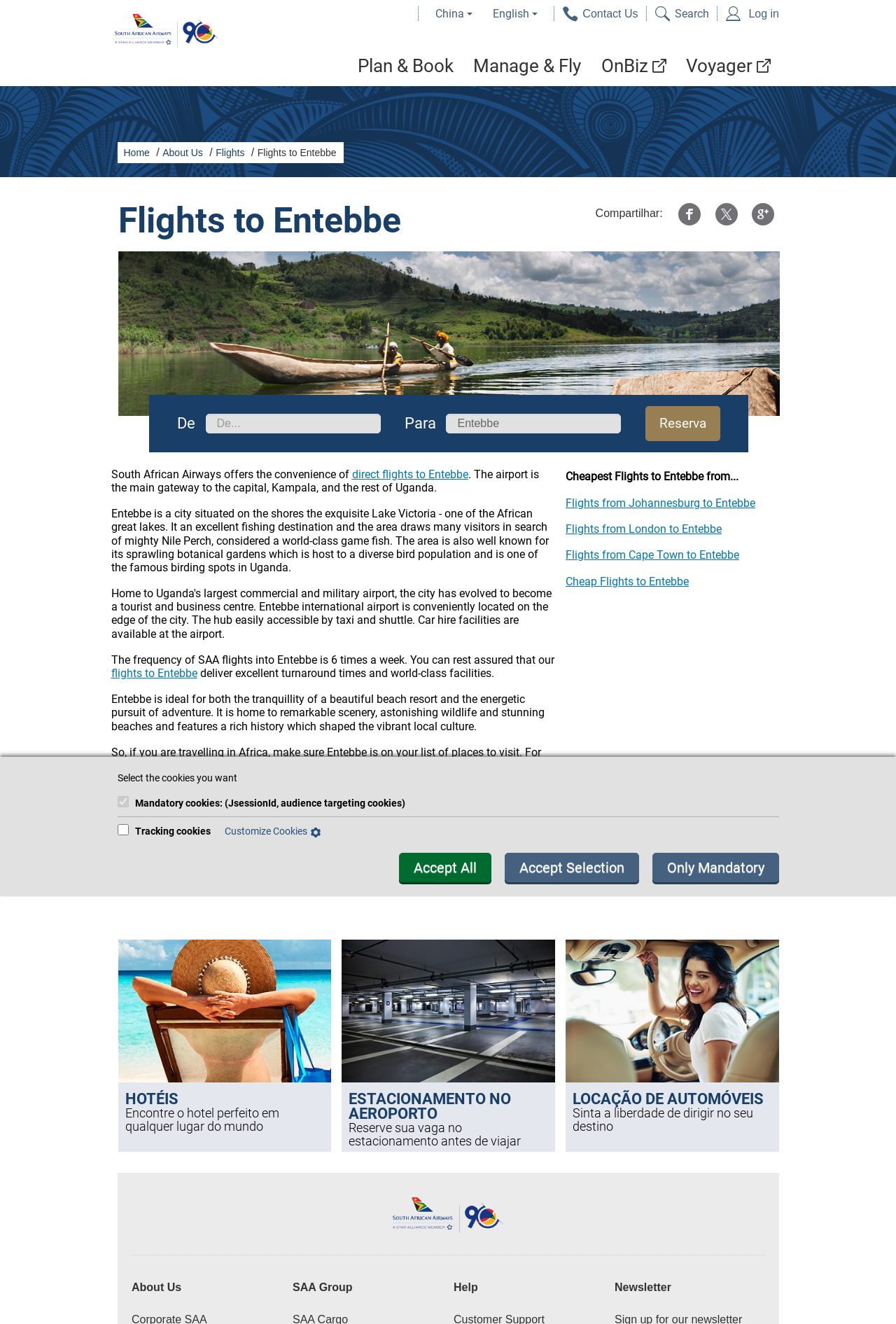Find the bounding box coordinates of the element to click in order to complete the given instruction: "Search for flights."

[0.753, 0.005, 0.791, 0.015]